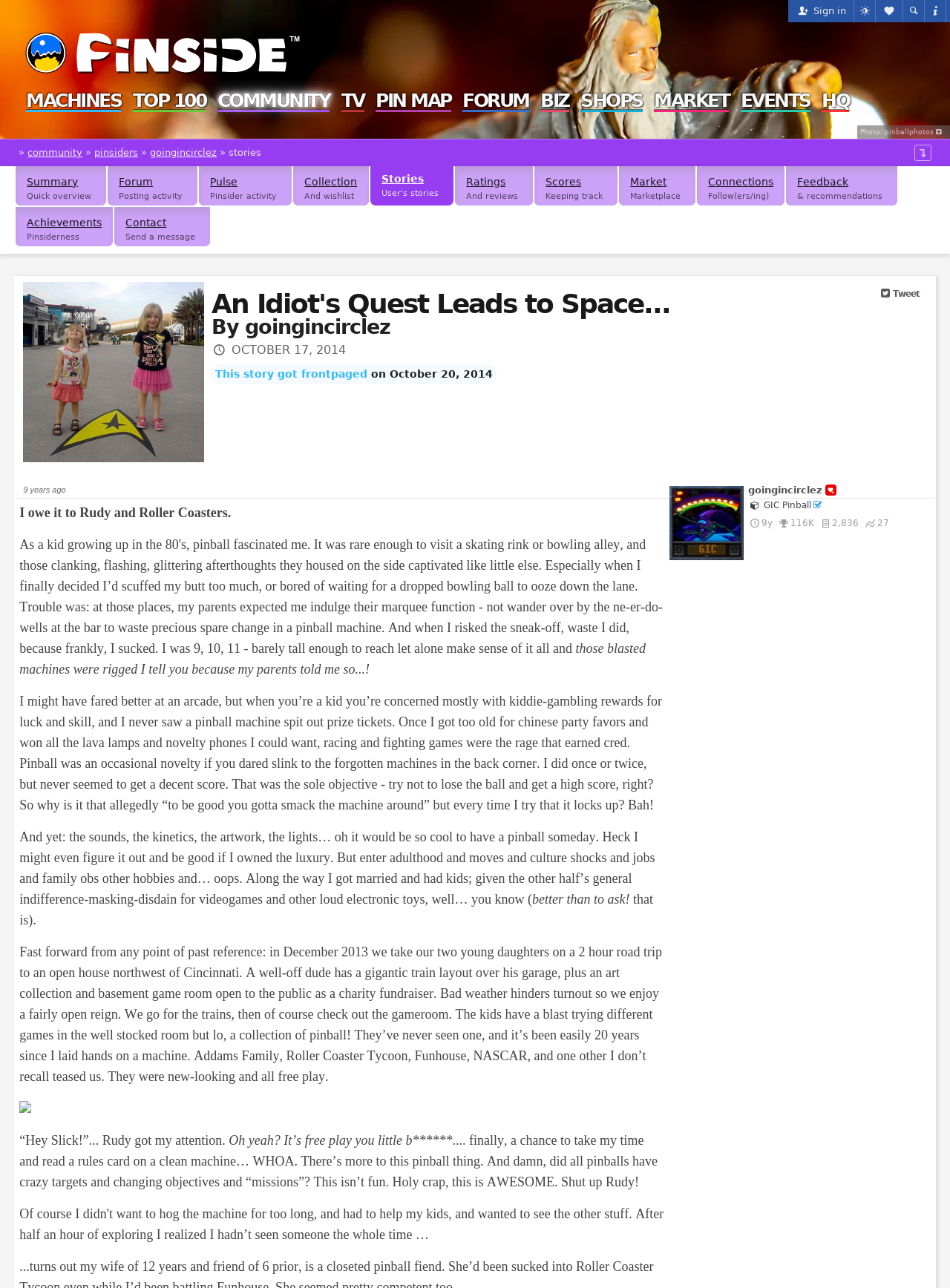Offer a meticulous description of the webpage's structure and content.

This webpage is about a personal story titled "An Idiot's Quest Leads to Space..." on the Pinside Community forum. At the top, there are several links to sign in, a Pinside.com logo, and a navigation menu with links to various sections such as MACHINES, TOP 100, COMMUNITY, and more.

Below the navigation menu, there is a section with a photo and a caption "Photo: pinballphotos" on the right side. On the left side, there are links to community, pinsiders, and goingincirclez, with a "»" symbol separating them.

The main content of the webpage is a story written by goingincirclez, which is divided into several paragraphs. The story begins with the author's childhood experience with pinball machines and how they never understood the objective of the game. The author then shares their experience of visiting an open house with their family, where they discovered a collection of pinball machines, including Addams Family, Roller Coaster Tycoon, Funhouse, and NASCAR.

Throughout the story, there are several images and links to other pages, including a link to the author's profile and a tweet button. The story is written in a casual and humorous tone, with the author sharing their personal experiences and thoughts about pinball machines.

On the right side of the webpage, there are several links to other sections, including Summary, Forum, Pulse, Collection, and more. There is also a section with the author's information, including their username, a link to their profile, and a list of their achievements and ratings.